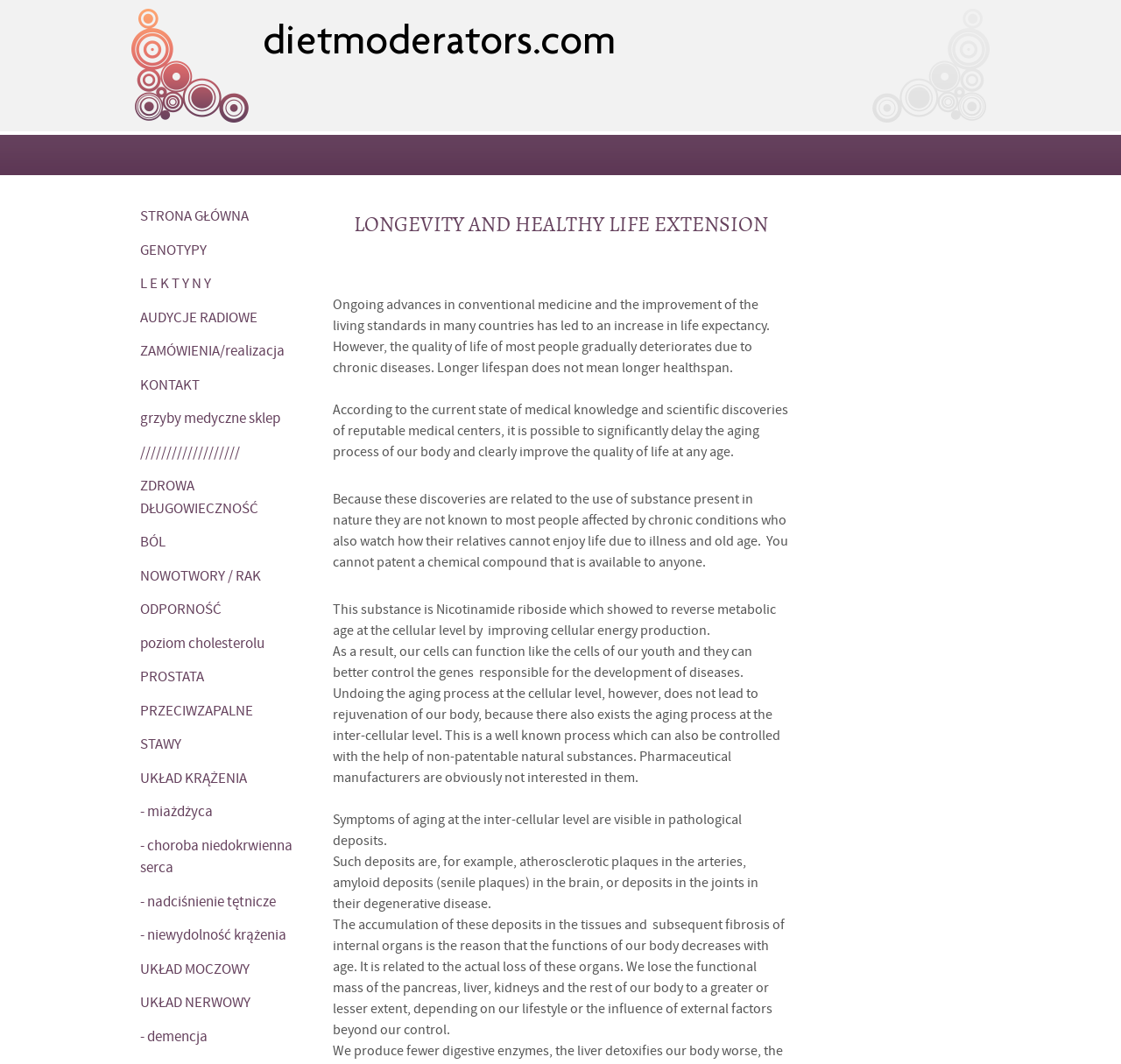Refer to the image and provide a thorough answer to this question:
What is the main topic of this webpage?

The main topic of this webpage is about longevity and healthy life extension, which is evident from the heading 'LONGEVITY AND HEALTHY LIFE EXTENSION' and the subsequent paragraphs discussing the importance of improving the quality of life at any age.